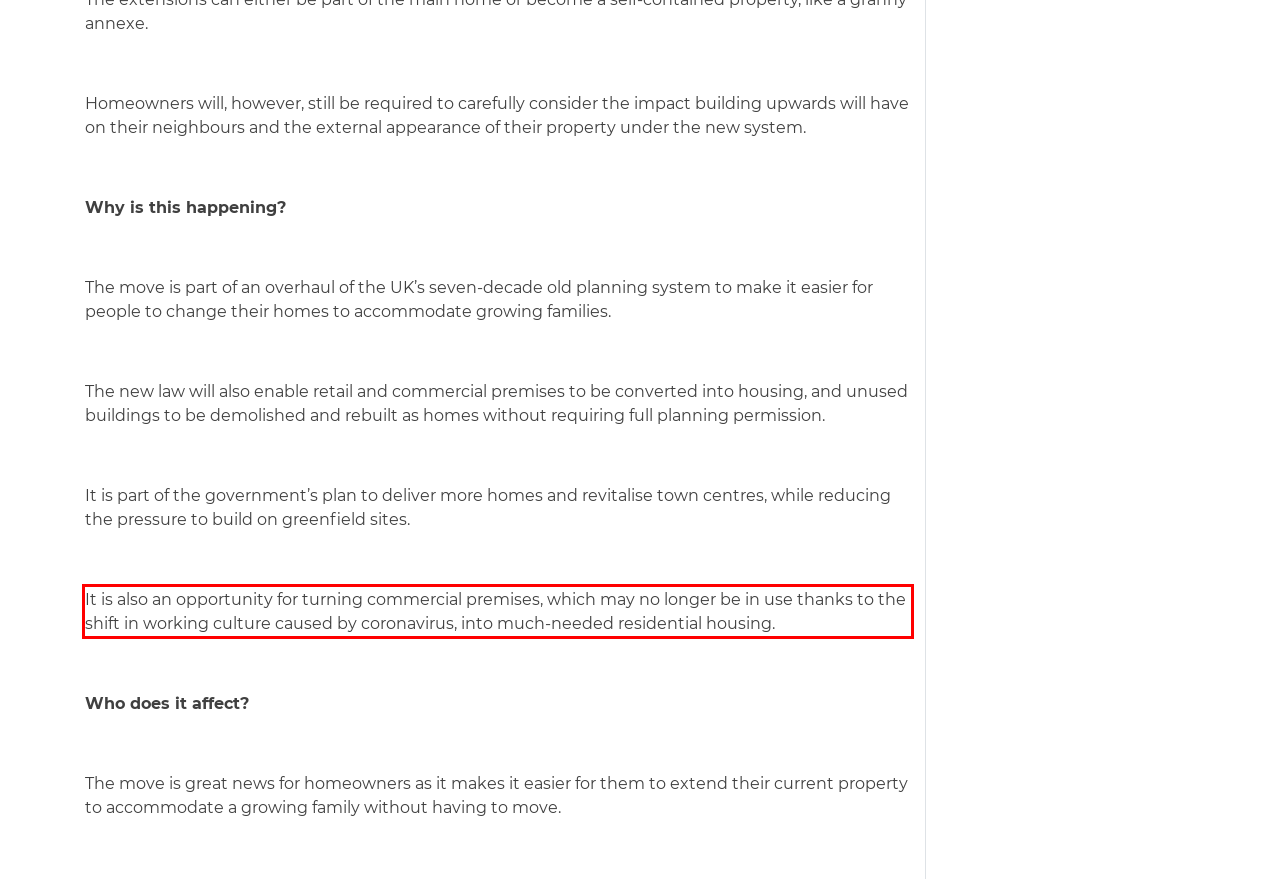Using the provided screenshot of a webpage, recognize the text inside the red rectangle bounding box by performing OCR.

It is also an opportunity for turning commercial premises, which may no longer be in use thanks to the shift in working culture caused by coronavirus, into much-needed residential housing.